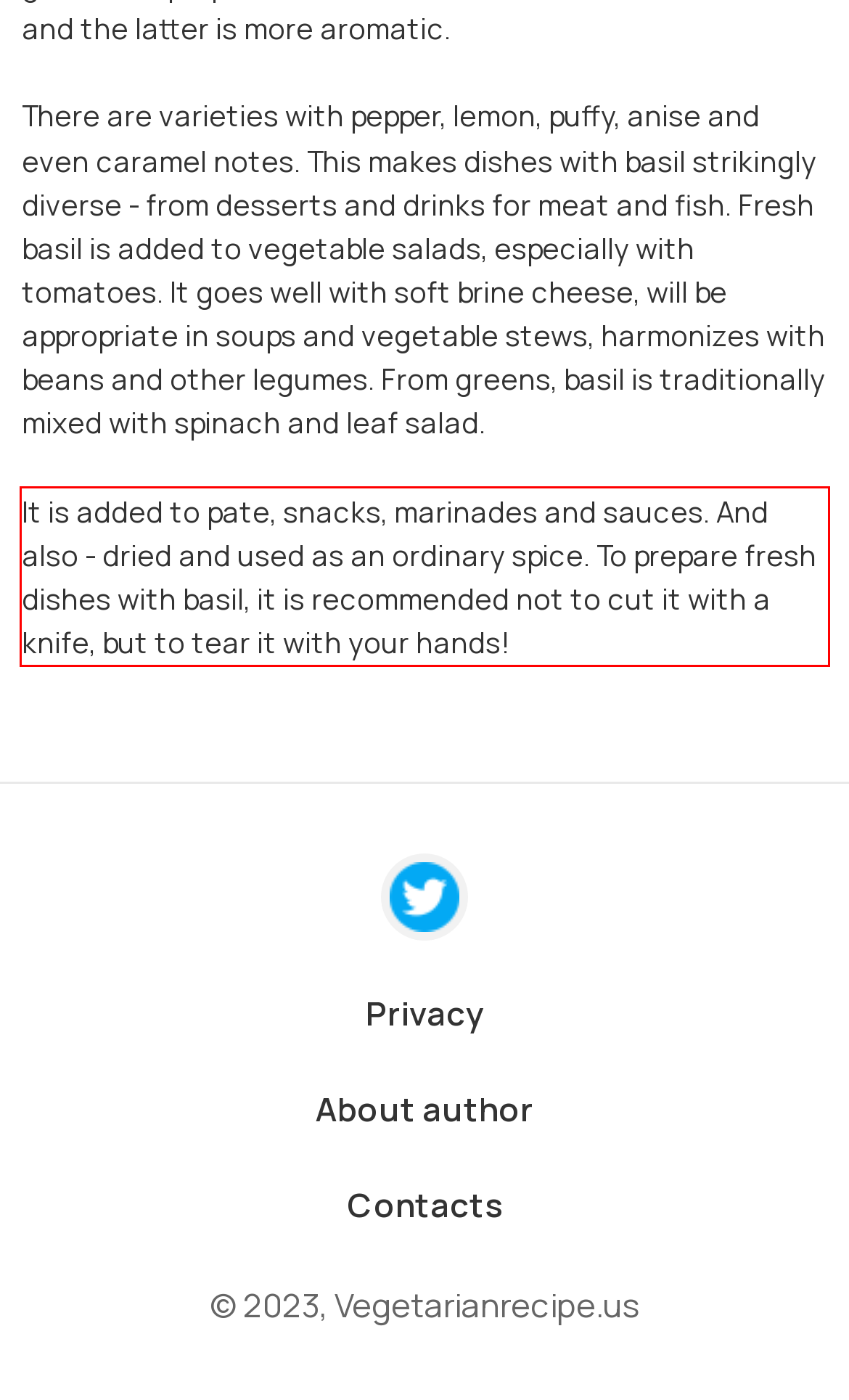Using the provided screenshot of a webpage, recognize the text inside the red rectangle bounding box by performing OCR.

It is added to pate, snacks, marinades and sauces. And also - dried and used as an ordinary spice. To prepare fresh dishes with basil, it is recommended not to cut it with a knife, but to tear it with your hands!